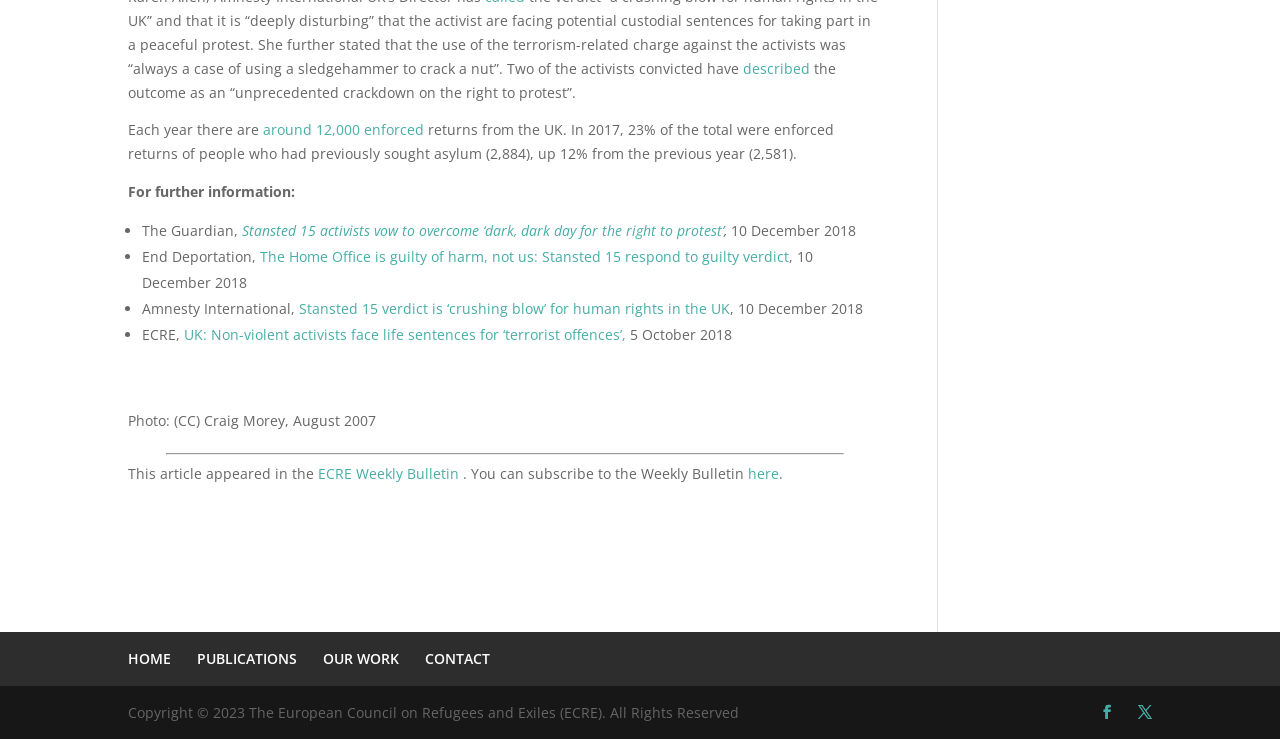Using the provided element description: "CONTACT", determine the bounding box coordinates of the corresponding UI element in the screenshot.

[0.332, 0.878, 0.383, 0.904]